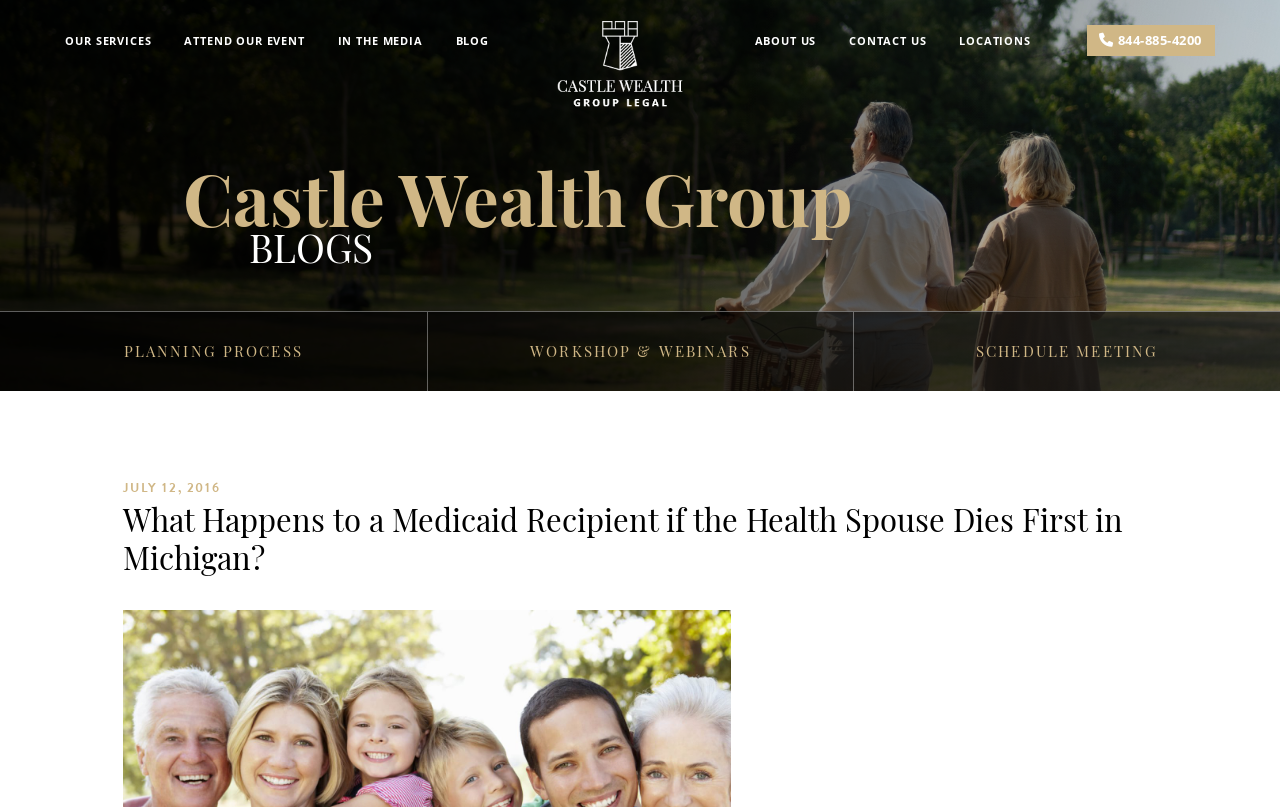Describe all significant elements and features of the webpage.

The webpage appears to be a blog article from the Castle Wealth Group, with a focus on Medicaid planning. At the top of the page, there is a navigation menu with 8 links: "OUR SERVICES", "ATTEND OUR EVENT", "IN THE MEDIA", "BLOG", "HOME", "ABOUT US", "CONTACT US", and "LOCATIONS". These links are positioned horizontally across the top of the page, with "HOME" being the most prominent. 

To the right of the navigation menu, there is a phone number link with an icon. Below the navigation menu, there is a large heading that reads "Castle Wealth Group". 

On the left side of the page, there are three vertical links: "PLANNING PROCESS", "WORKSHOP & WEBINARS", and "SCHEDULE MEETING". These links are stacked on top of each other, with "PLANNING PROCESS" at the top and "SCHEDULE MEETING" at the bottom.

The main content of the page is a blog article, which is headed by a title "What Happens to a Medicaid Recipient if the Health Spouse Dies First in Michigan?" and a subtitle "JULY 12, 2016". The article appears to discuss the implications of a healthy spouse passing away first in Michigan, specifically in the context of Medicaid planning.